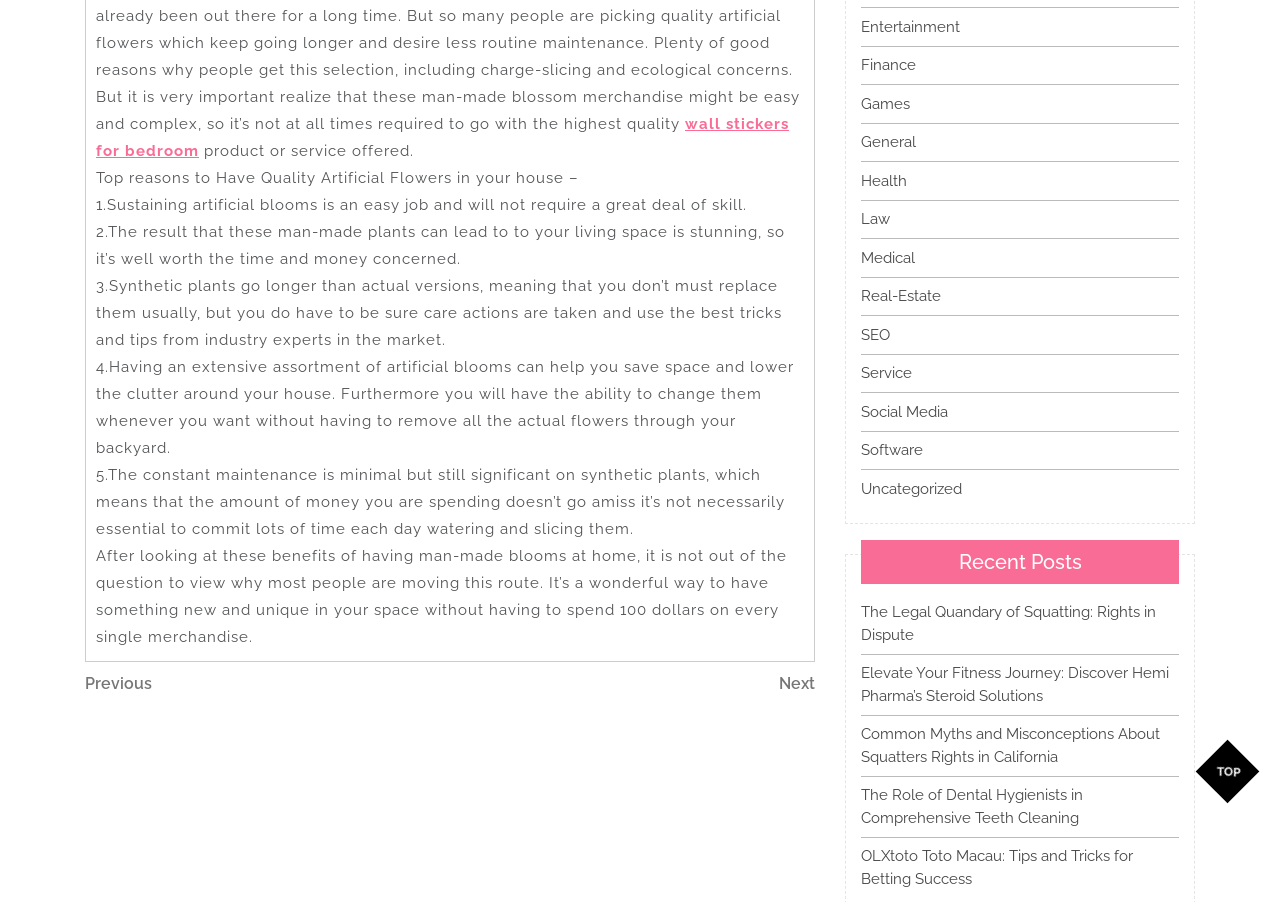Predict the bounding box of the UI element based on the description: "wall stickers for bedroom". The coordinates should be four float numbers between 0 and 1, formatted as [left, top, right, bottom].

[0.075, 0.127, 0.616, 0.177]